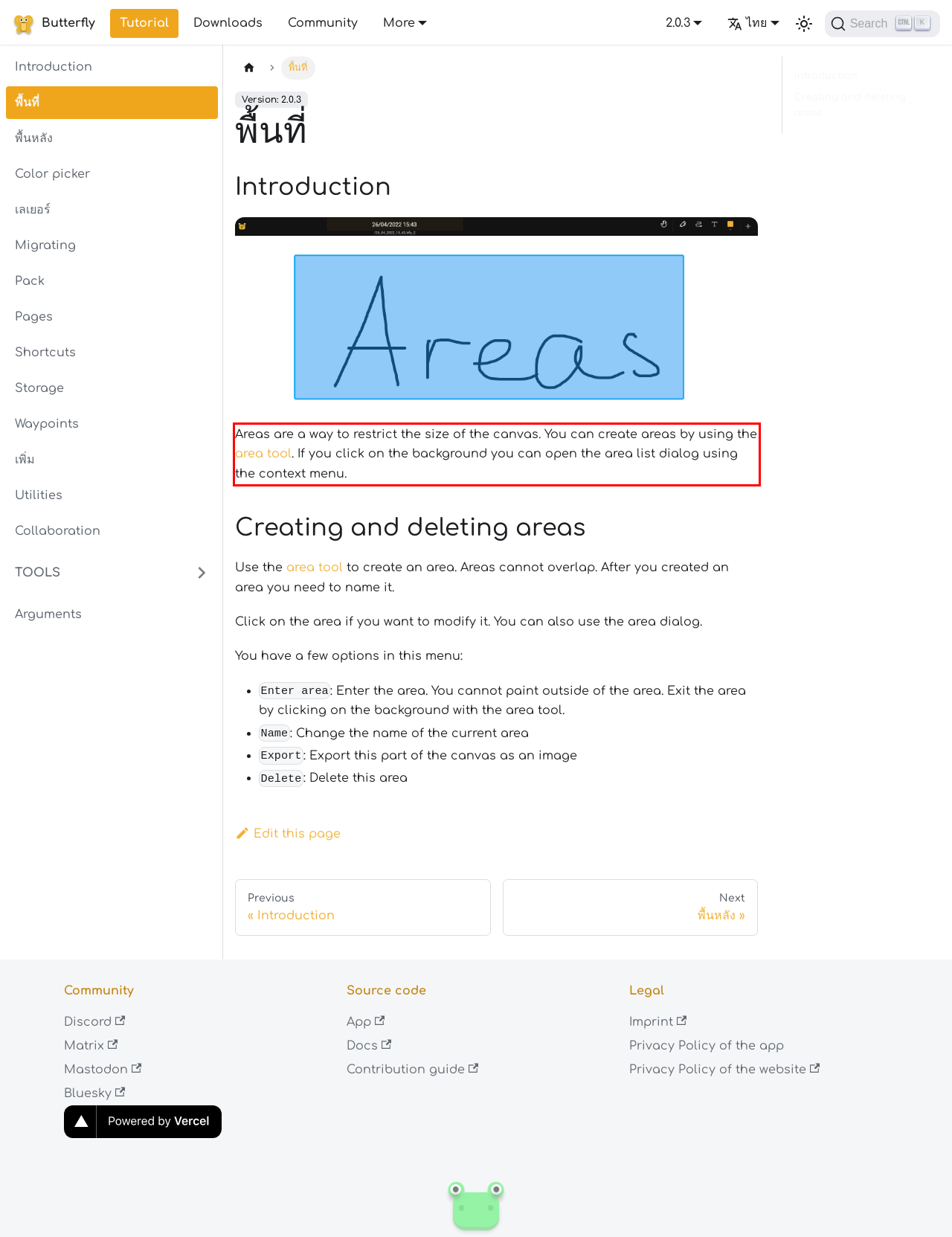Please identify the text within the red rectangular bounding box in the provided webpage screenshot.

Areas are a way to restrict the size of the canvas. You can create areas by using the area tool. If you click on the background you can open the area list dialog using the context menu.